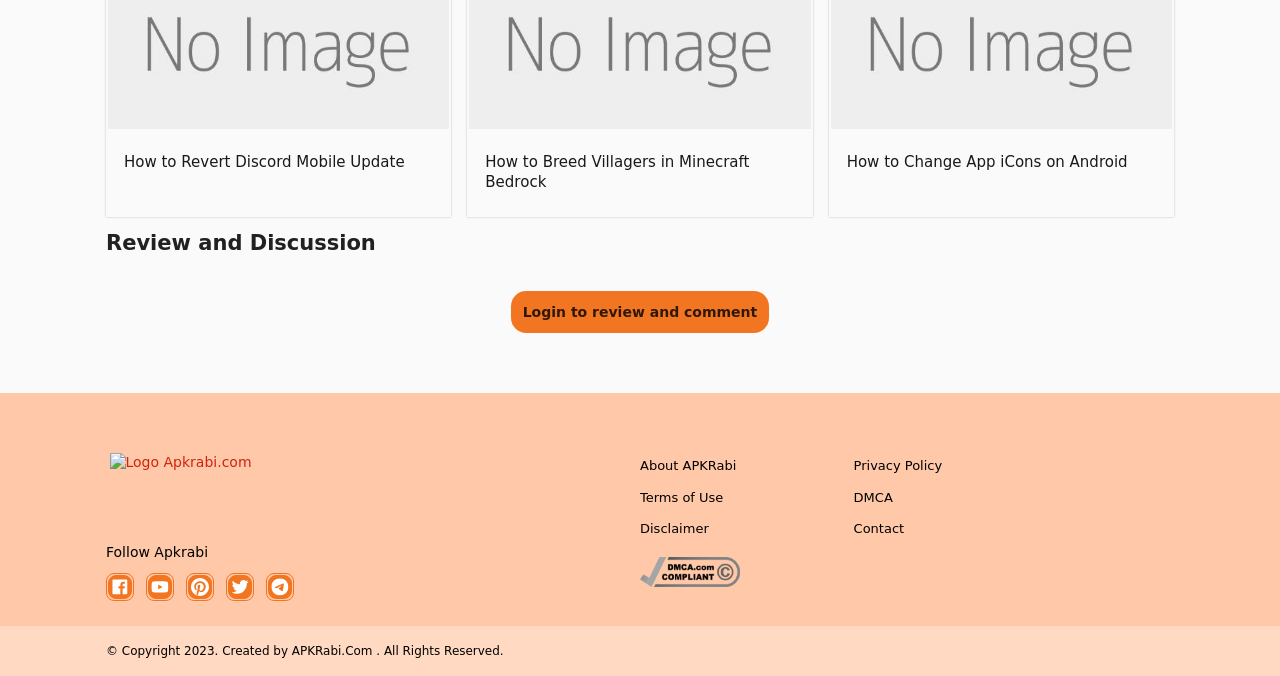What is the logo of the website?
Using the visual information from the image, give a one-word or short-phrase answer.

Logo Apkrabi.com